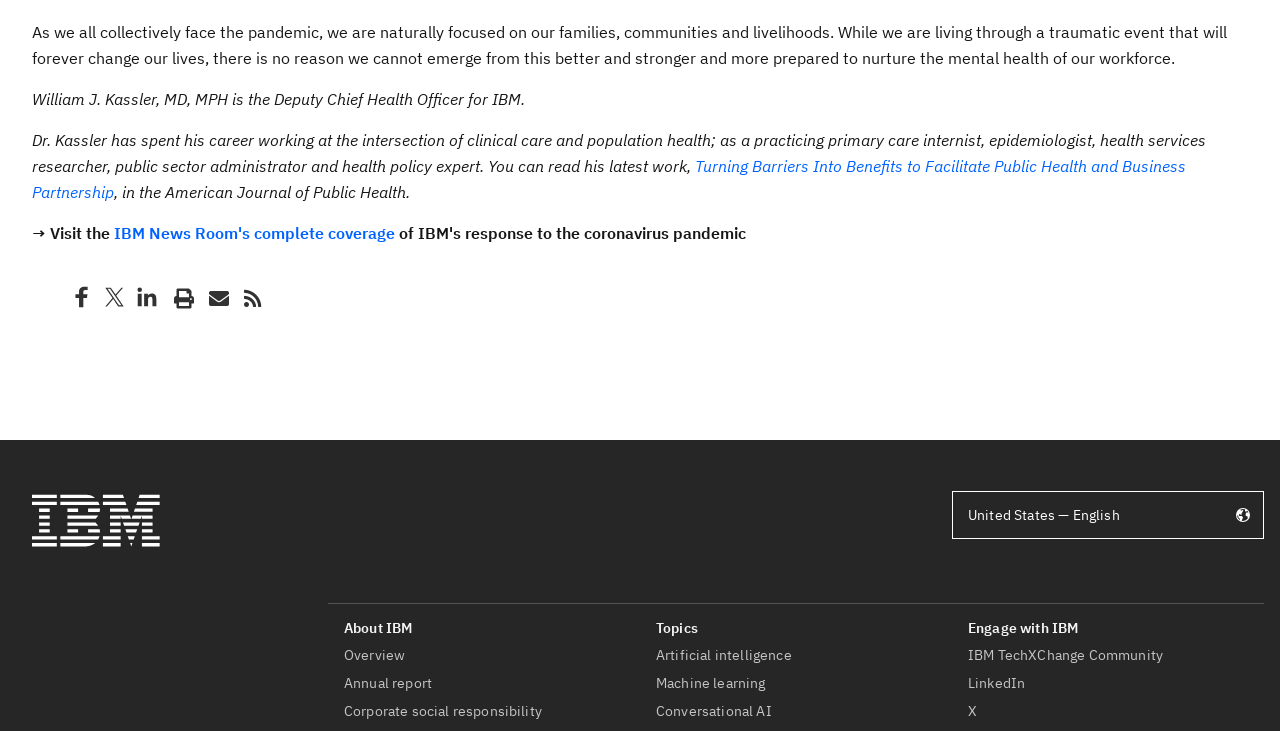Please answer the following question using a single word or phrase: 
What social media platforms are linked on the webpage?

Facebook, Twitter, LinkedIn